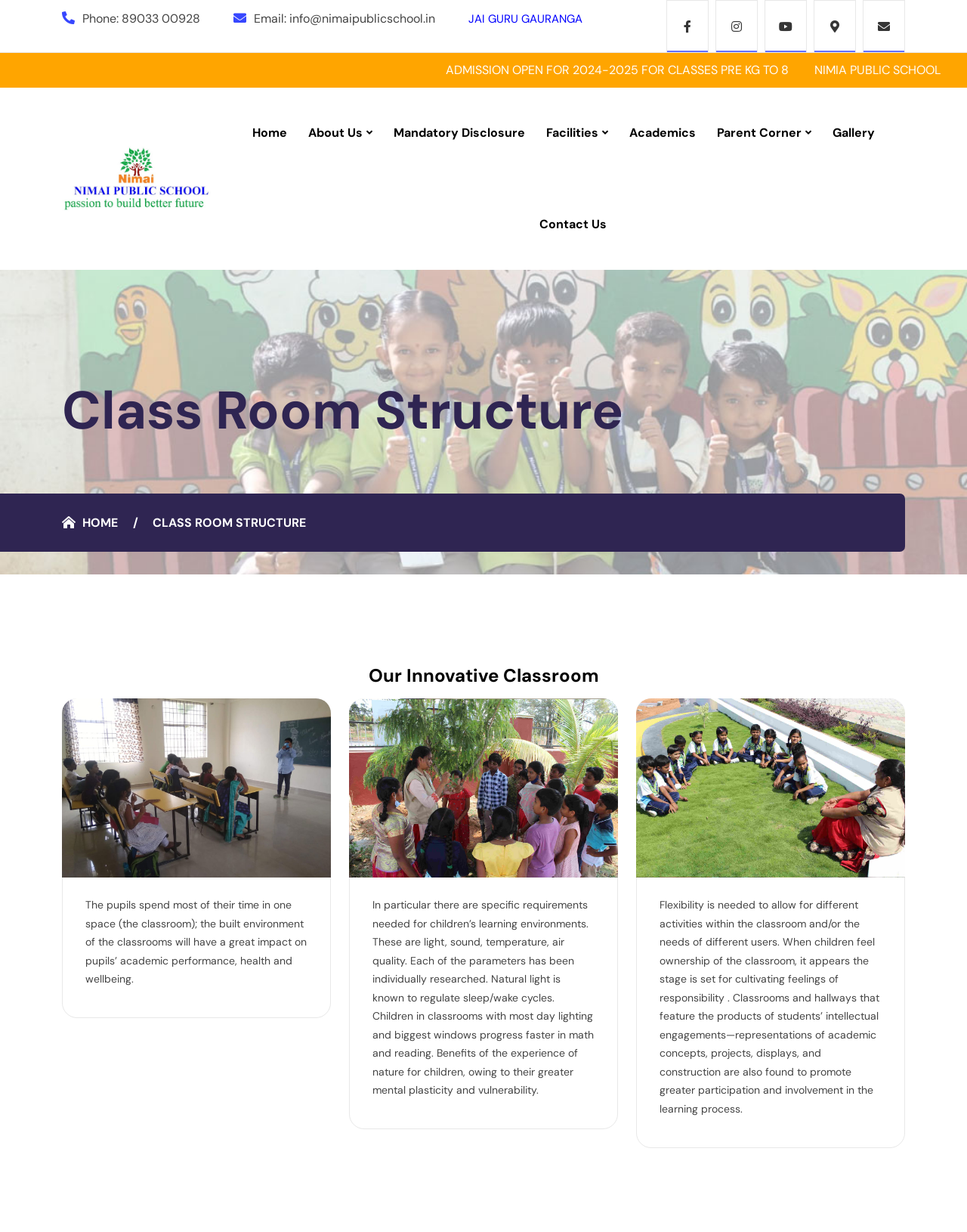Calculate the bounding box coordinates of the UI element given the description: "Our Innovative Classroom".

[0.381, 0.539, 0.619, 0.558]